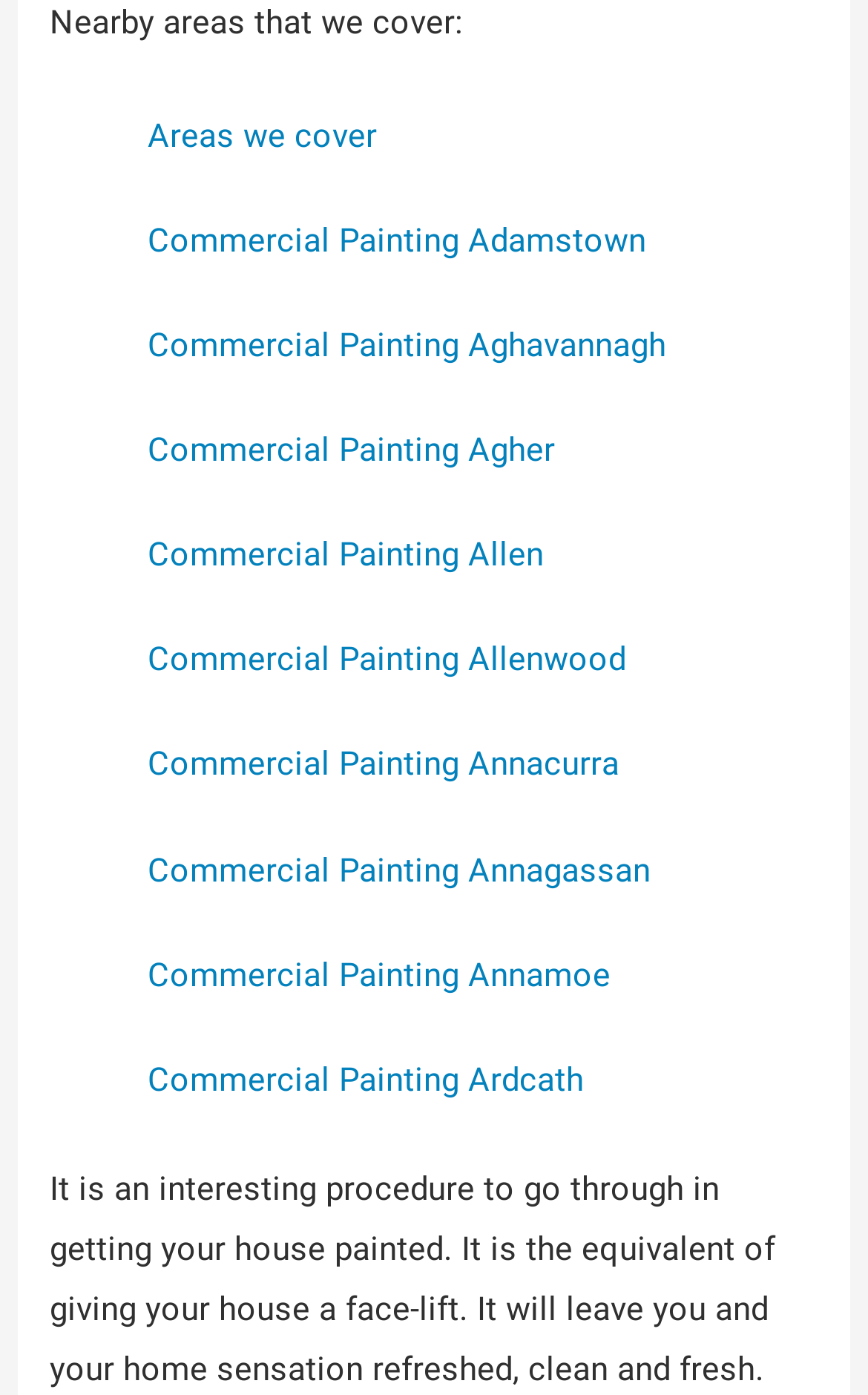Please identify the bounding box coordinates of the element's region that I should click in order to complete the following instruction: "Check commercial painting services in Allen". The bounding box coordinates consist of four float numbers between 0 and 1, i.e., [left, top, right, bottom].

[0.17, 0.383, 0.626, 0.412]